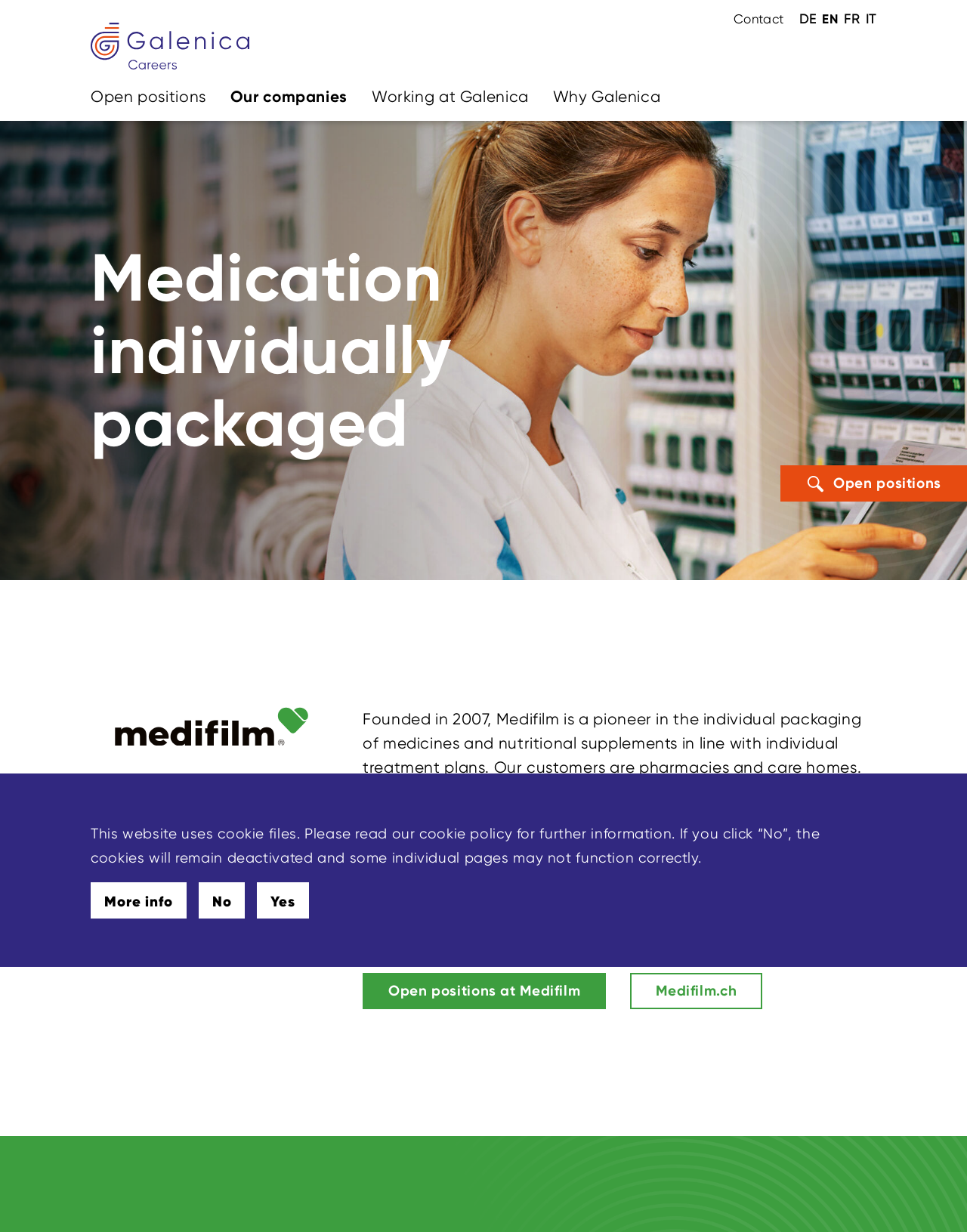What is the logo of Medifilm?
Refer to the image and offer an in-depth and detailed answer to the question.

I found that the image element with the description 'Logo medifilm' is located within the figure element, which suggests that the logo of Medifilm is the image described as 'Logo medifilm'.